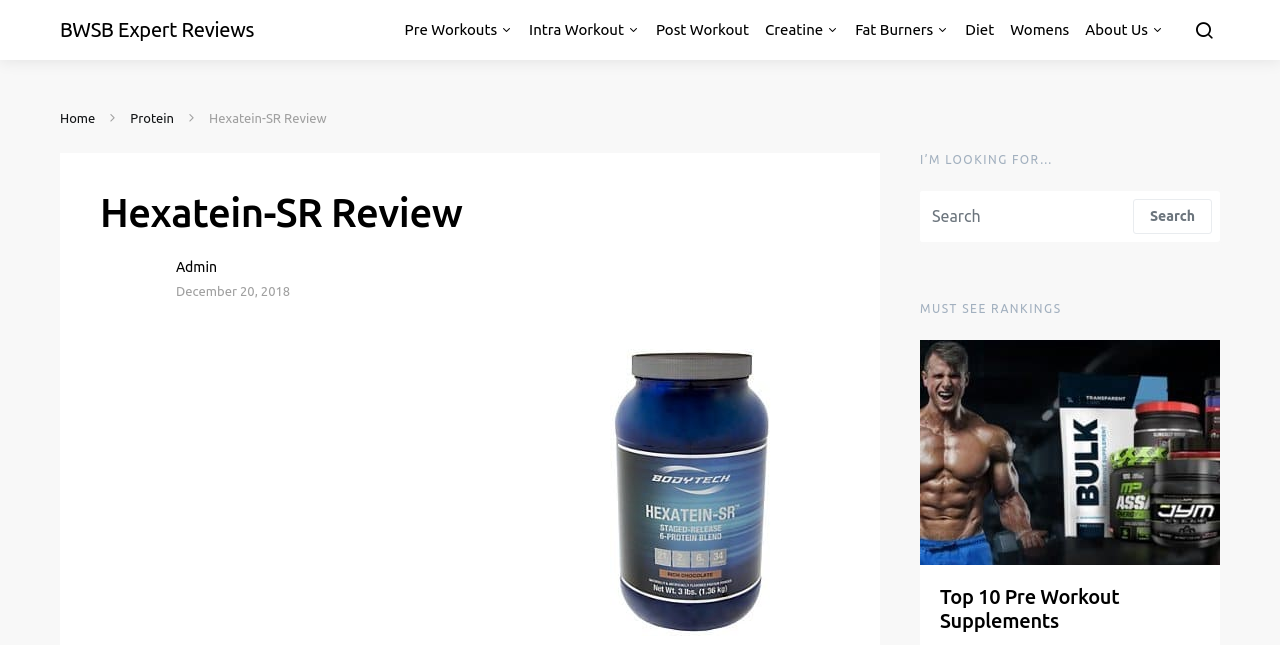Given the element description parent_node: Search name="s" placeholder="Search", predict the bounding box coordinates for the UI element in the webpage screenshot. The format should be (top-left x, top-left y, bottom-right x, bottom-right y), and the values should be between 0 and 1.

[0.719, 0.296, 0.879, 0.375]